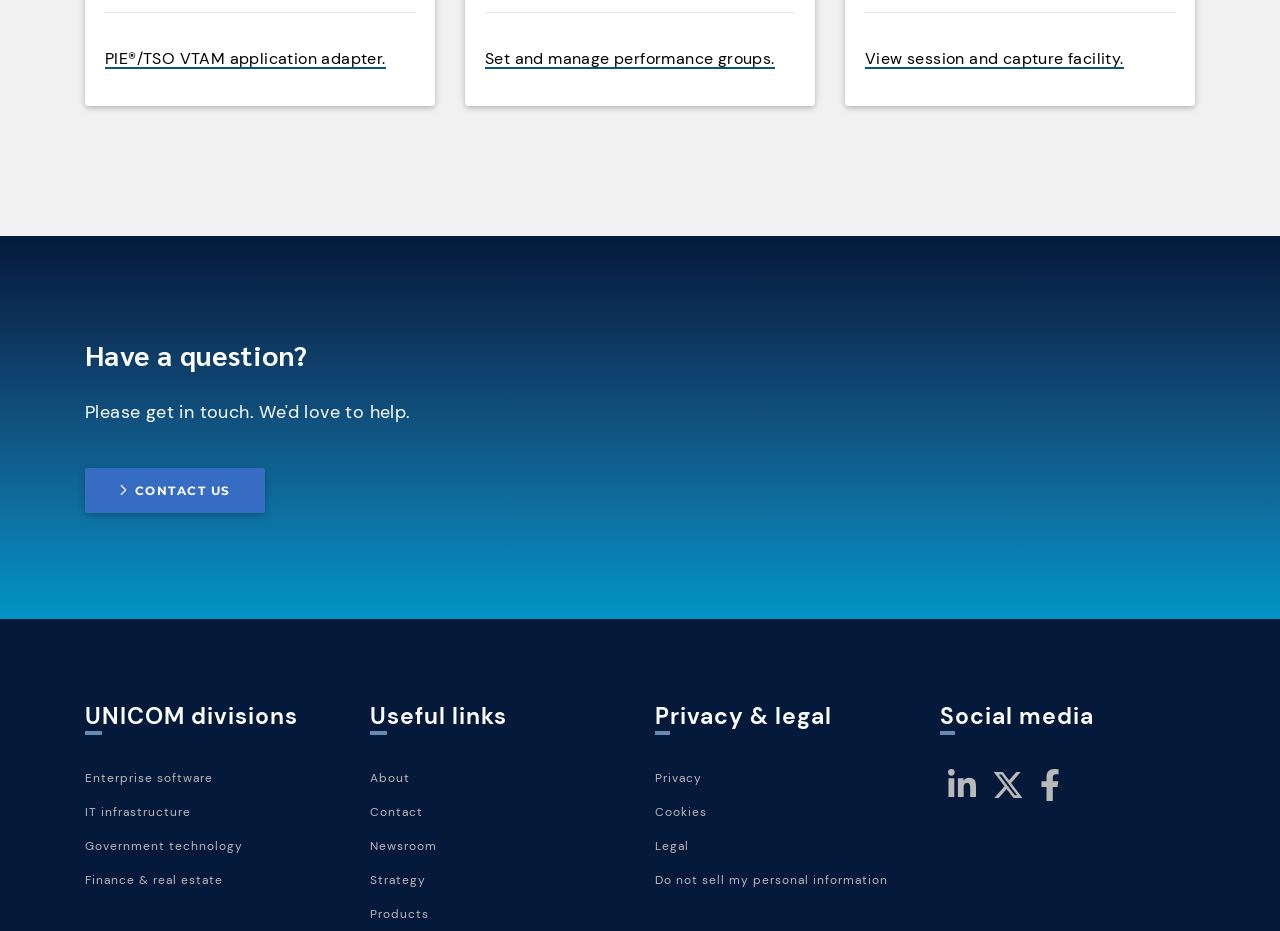Provide a one-word or short-phrase response to the question:
How many social media links are on the webpage?

3